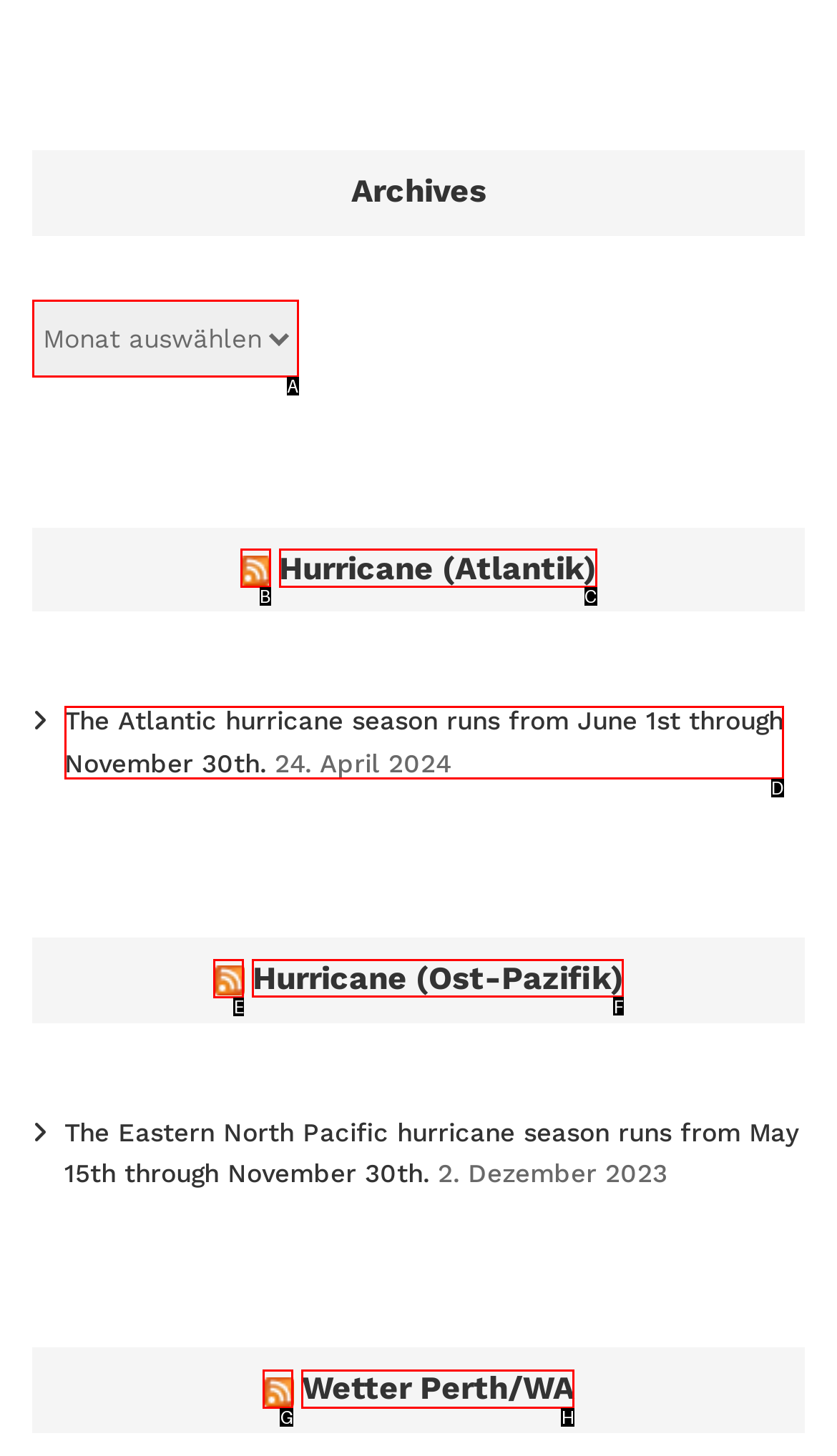Which lettered option should I select to achieve the task: Click RSS Hurricane (Ost-Pazifik) according to the highlighted elements in the screenshot?

F